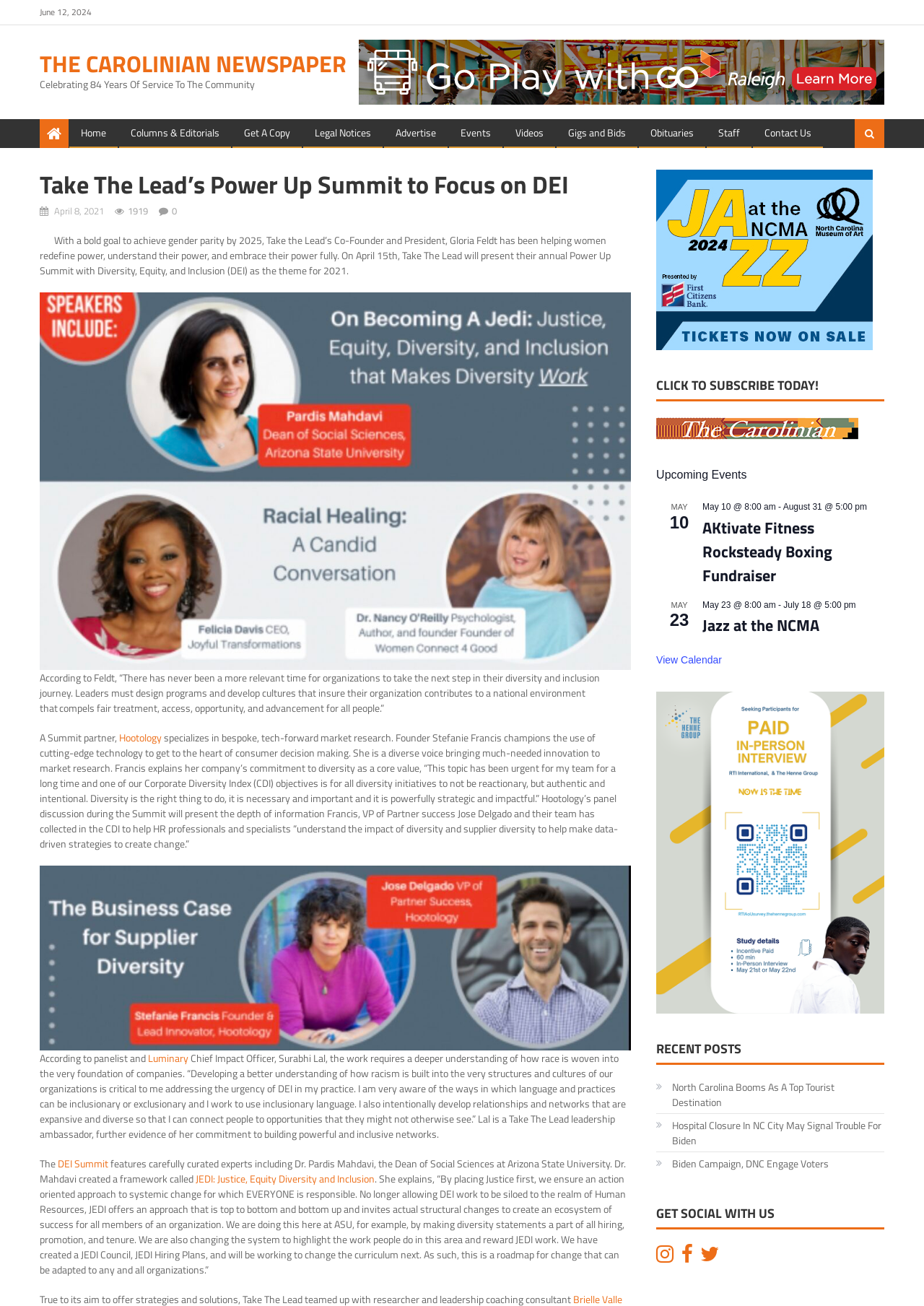Generate a comprehensive description of the contents of the webpage.

The webpage appears to be a news article from The Carolinian Newspaper, with a focus on the Take The Lead's Power Up Summit to Focus on DEI (Diversity, Equity, and Inclusion). The article is dated June 12, 2024, and features a prominent heading with the title of the summit.

At the top of the page, there is a navigation menu with links to various sections of the newspaper, including Home, Columns & Editorials, Get A Copy, and more. Below the navigation menu, there is a brief description of the newspaper, celebrating 84 years of service to the community.

The main article begins with a brief introduction to the summit, followed by a quote from Gloria Feldt, Co-Founder and President of Take the Lead. The article then delves into the details of the summit, including the theme of DEI and the importance of organizations taking the next step in their diversity and inclusion journey.

There are several images and figures throughout the article, including a photo of Gloria Feldt and a graphic illustrating the Corporate Diversity Index (CDI). The article also features quotes from other experts in the field, including Stefanie Francis, Founder of Hootology, and Surabhi Lal, Chief Impact Officer at Luminary.

On the right-hand side of the page, there is a section dedicated to upcoming events, including a fundraiser for AKtivate Fitness Rocksteady Boxing and a jazz concert at the NCMA. Below this section, there is a list of recent posts, including articles about North Carolina's tourism industry and hospital closures.

At the bottom of the page, there is a section for social media links, allowing users to connect with the newspaper on various platforms. Overall, the webpage is well-organized and easy to navigate, with a clear focus on the Take The Lead's Power Up Summit and its importance in promoting diversity and inclusion.